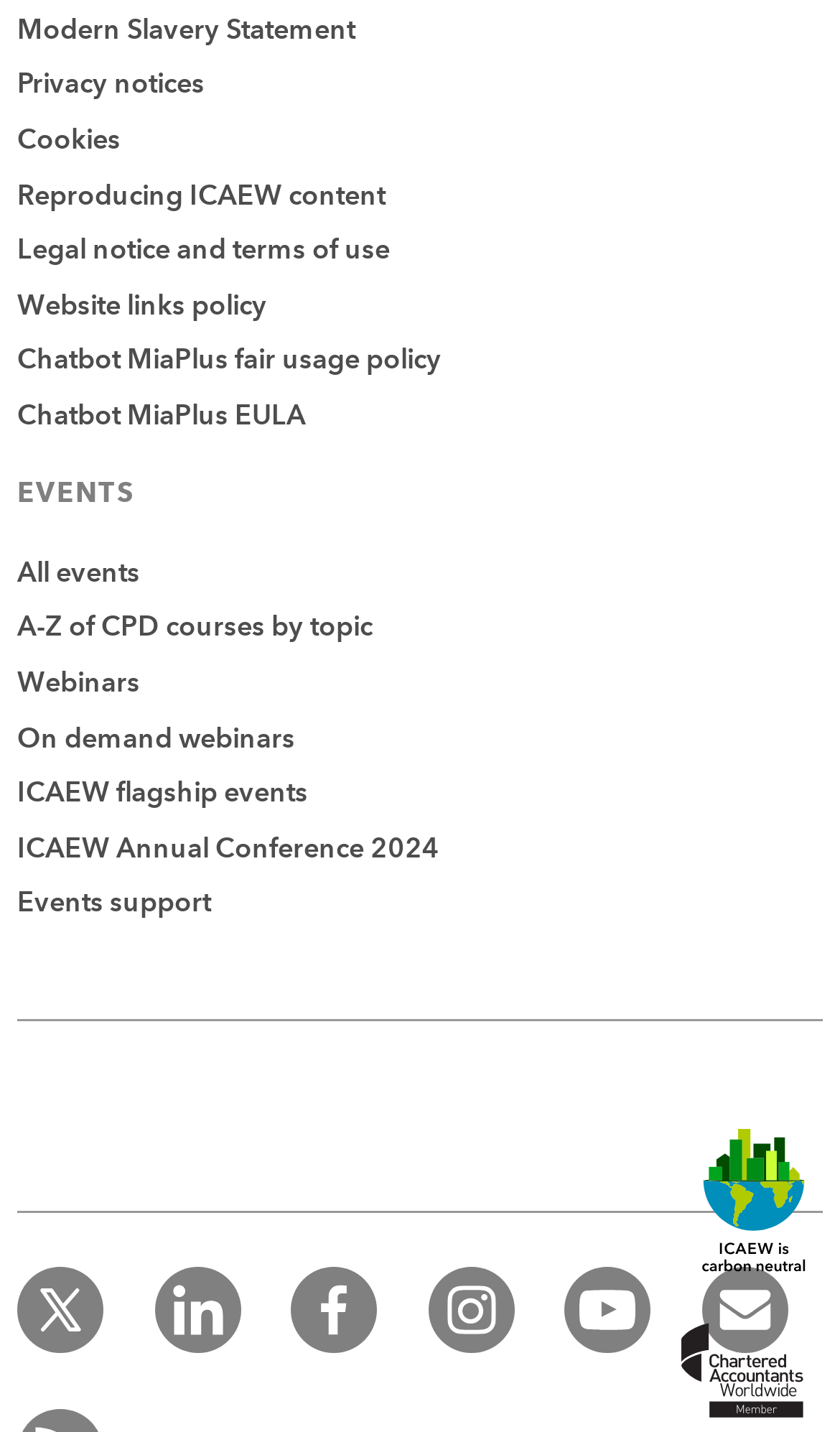Determine the bounding box coordinates of the UI element described by: "Cookies".

[0.021, 0.086, 0.144, 0.11]